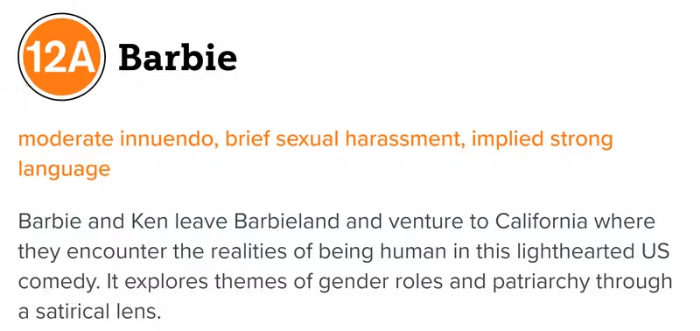Please provide a one-word or phrase answer to the question: 
What themes does the film 'Barbie' explore?

Gender roles and patriarchal themes